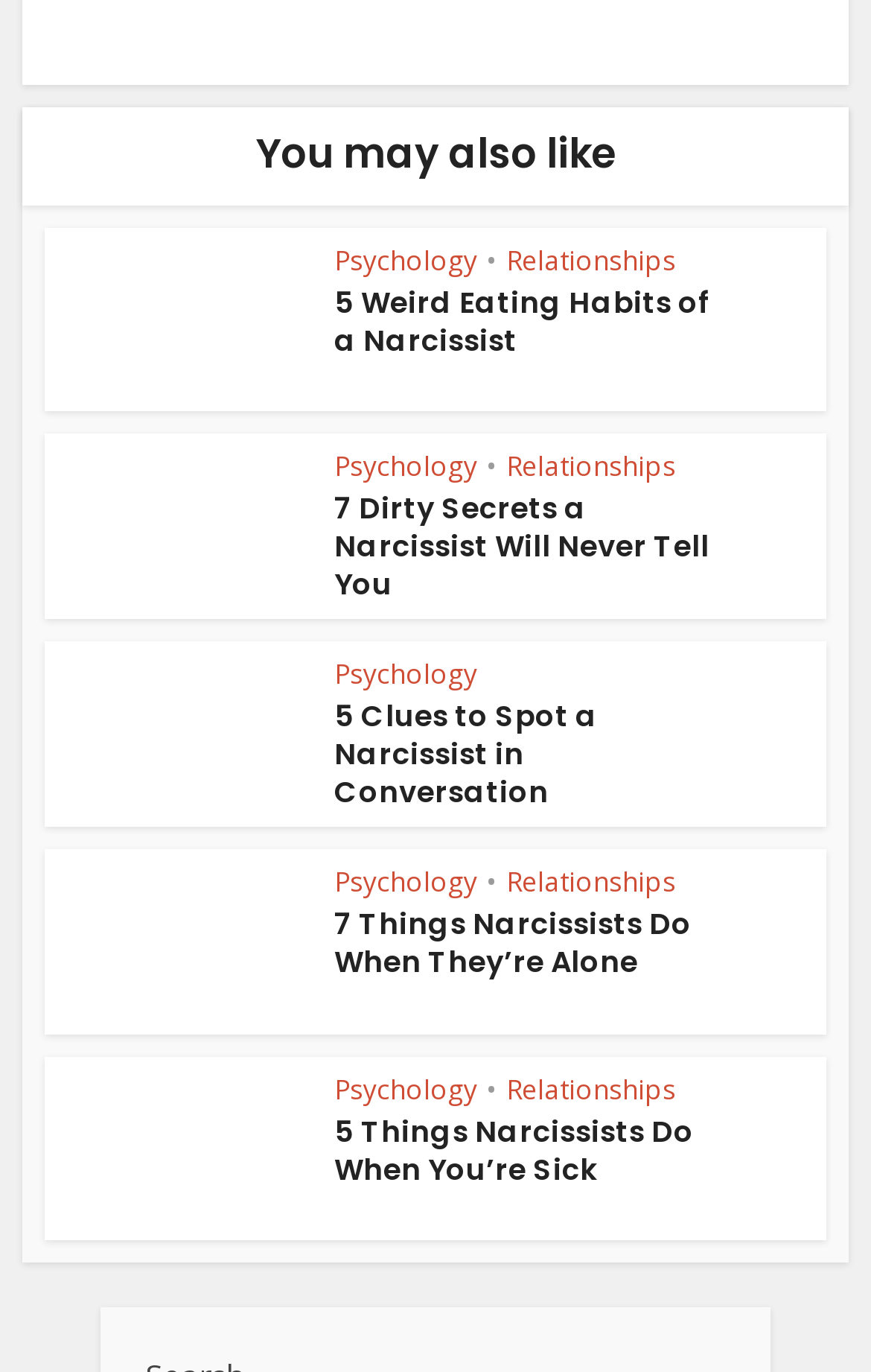Find the bounding box coordinates for the area you need to click to carry out the instruction: "Click on the link to Psychology". The coordinates should be four float numbers between 0 and 1, indicated as [left, top, right, bottom].

[0.384, 0.477, 0.548, 0.505]